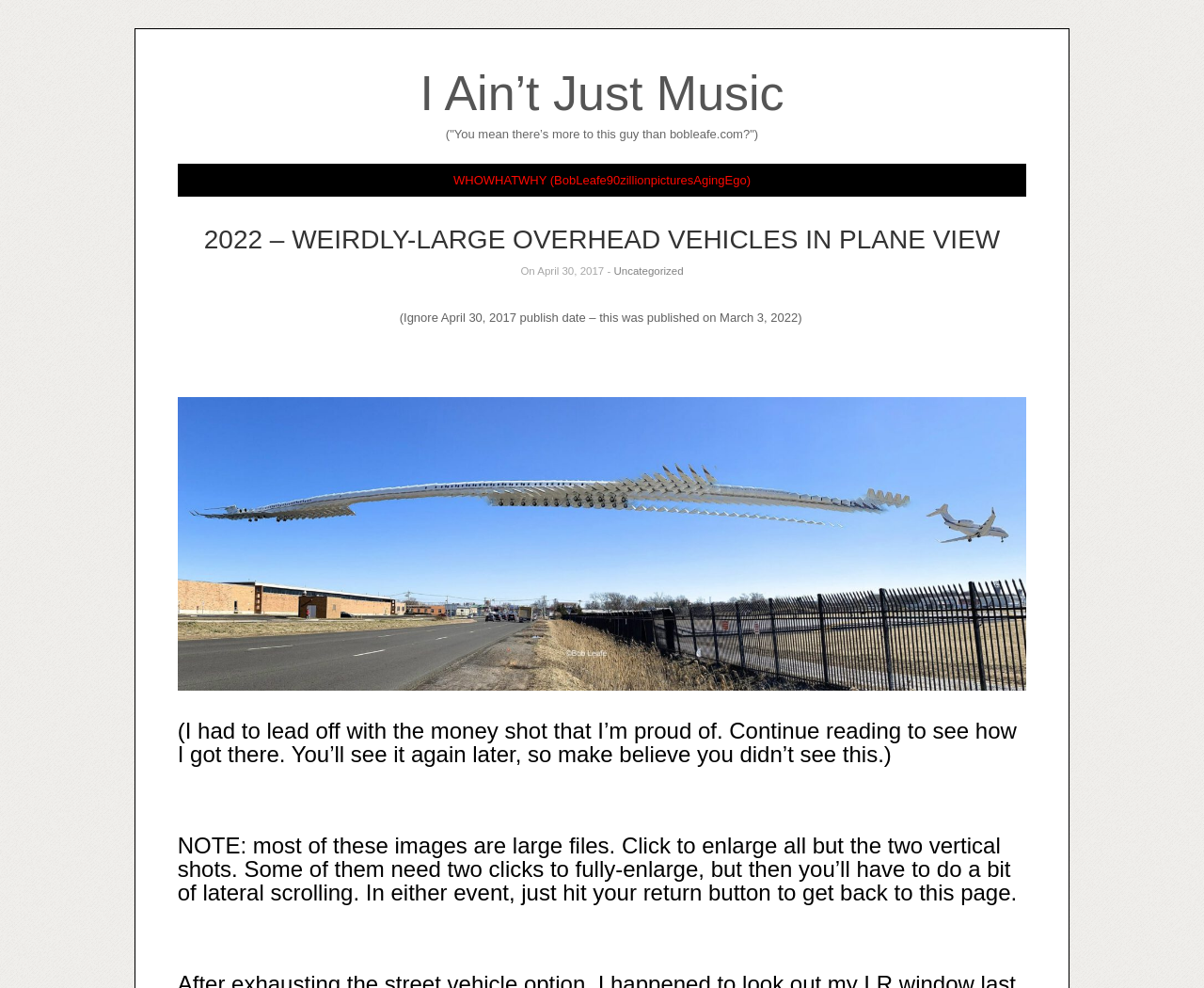Given the element description "WHOWHATWHY (BobLeafe90zillionpicturesAgingEgo)", identify the bounding box of the corresponding UI element.

[0.377, 0.175, 0.623, 0.189]